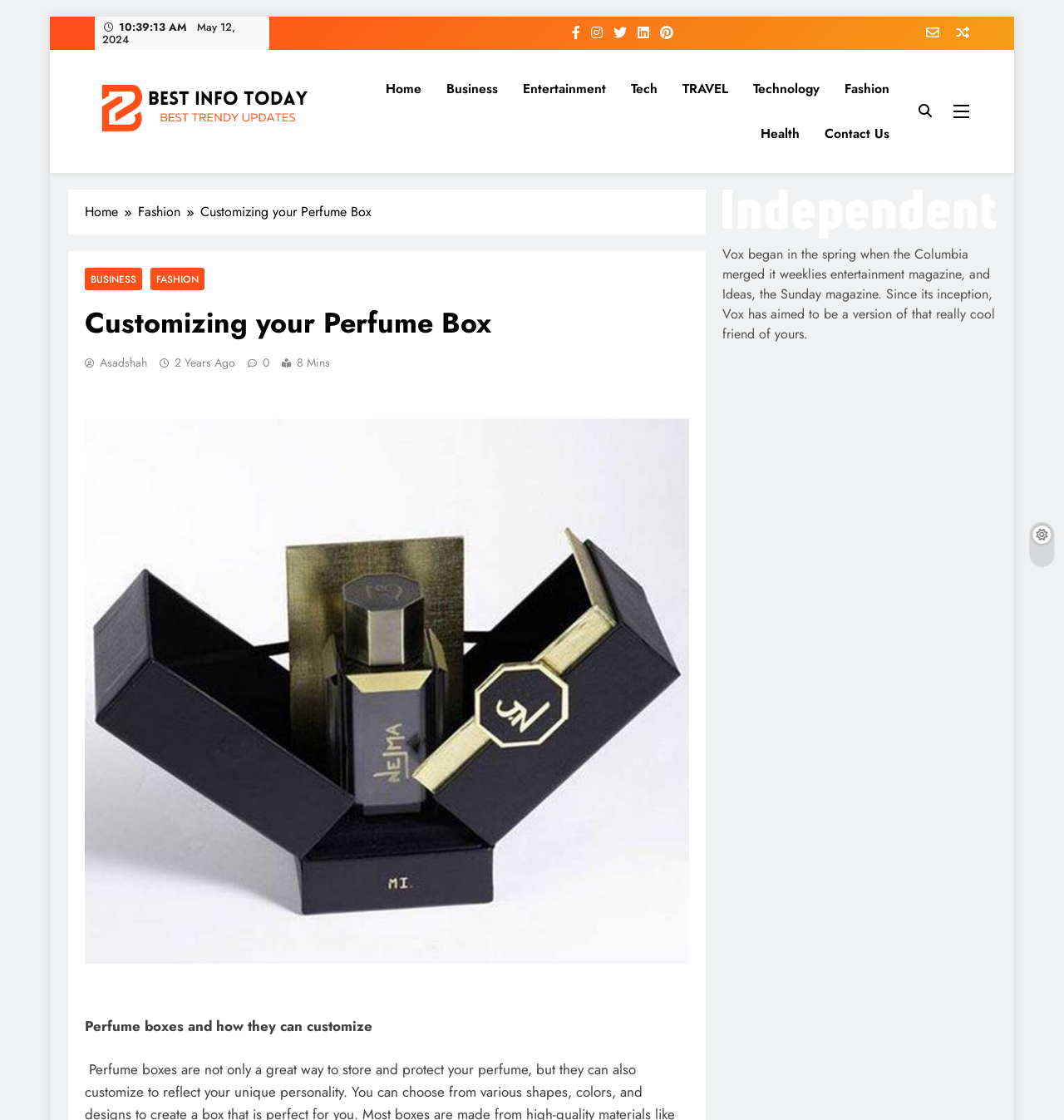Answer the question in a single word or phrase:
What is the current time?

10:39:15 AM